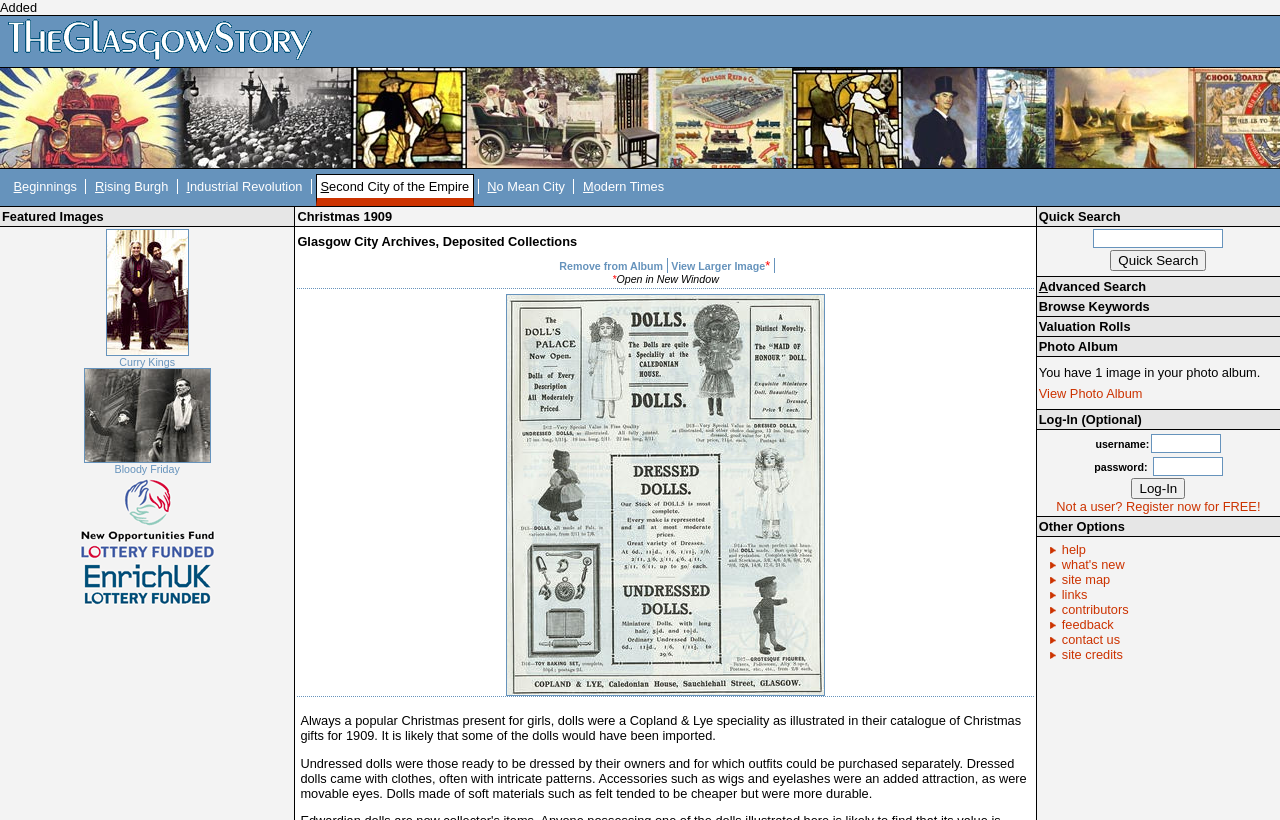Find the bounding box coordinates of the UI element according to this description: "Remove from Album".

[0.437, 0.317, 0.518, 0.332]